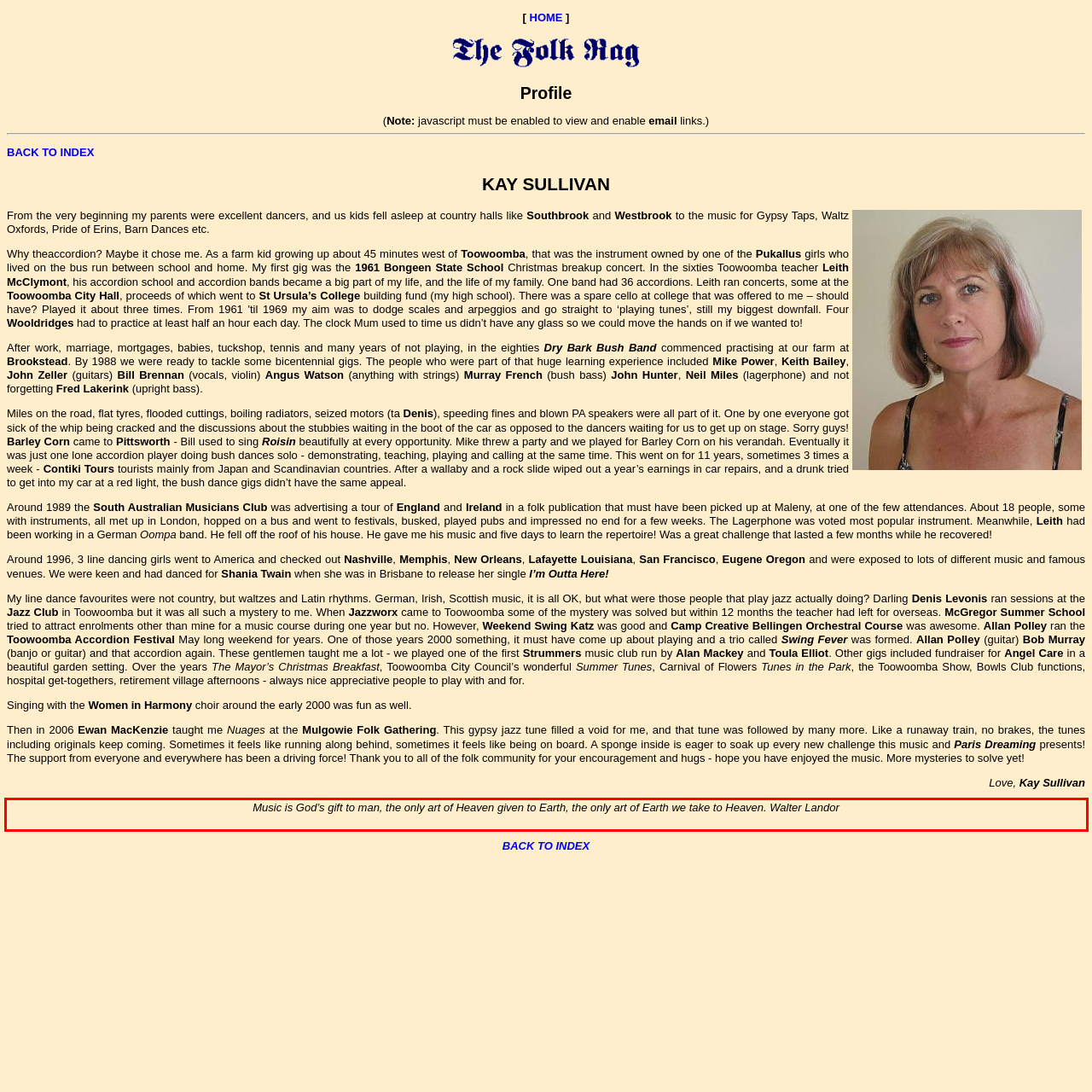Within the screenshot of the webpage, there is a red rectangle. Please recognize and generate the text content inside this red bounding box.

Music is God’s gift to man, the only art of Heaven given to Earth, the only art of Earth we take to Heaven. Walter Landor